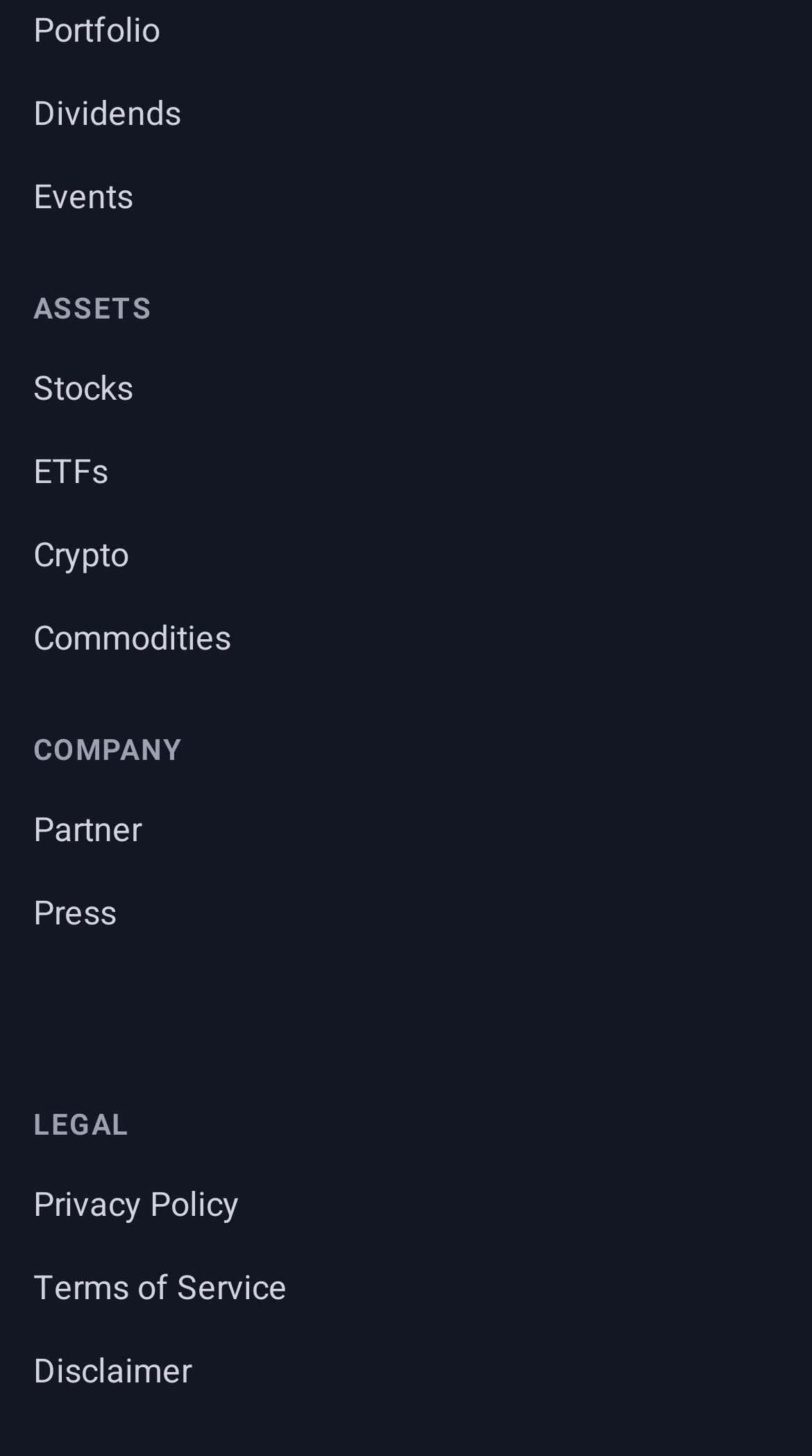How many headings are on the webpage?
Using the image, give a concise answer in the form of a single word or short phrase.

3